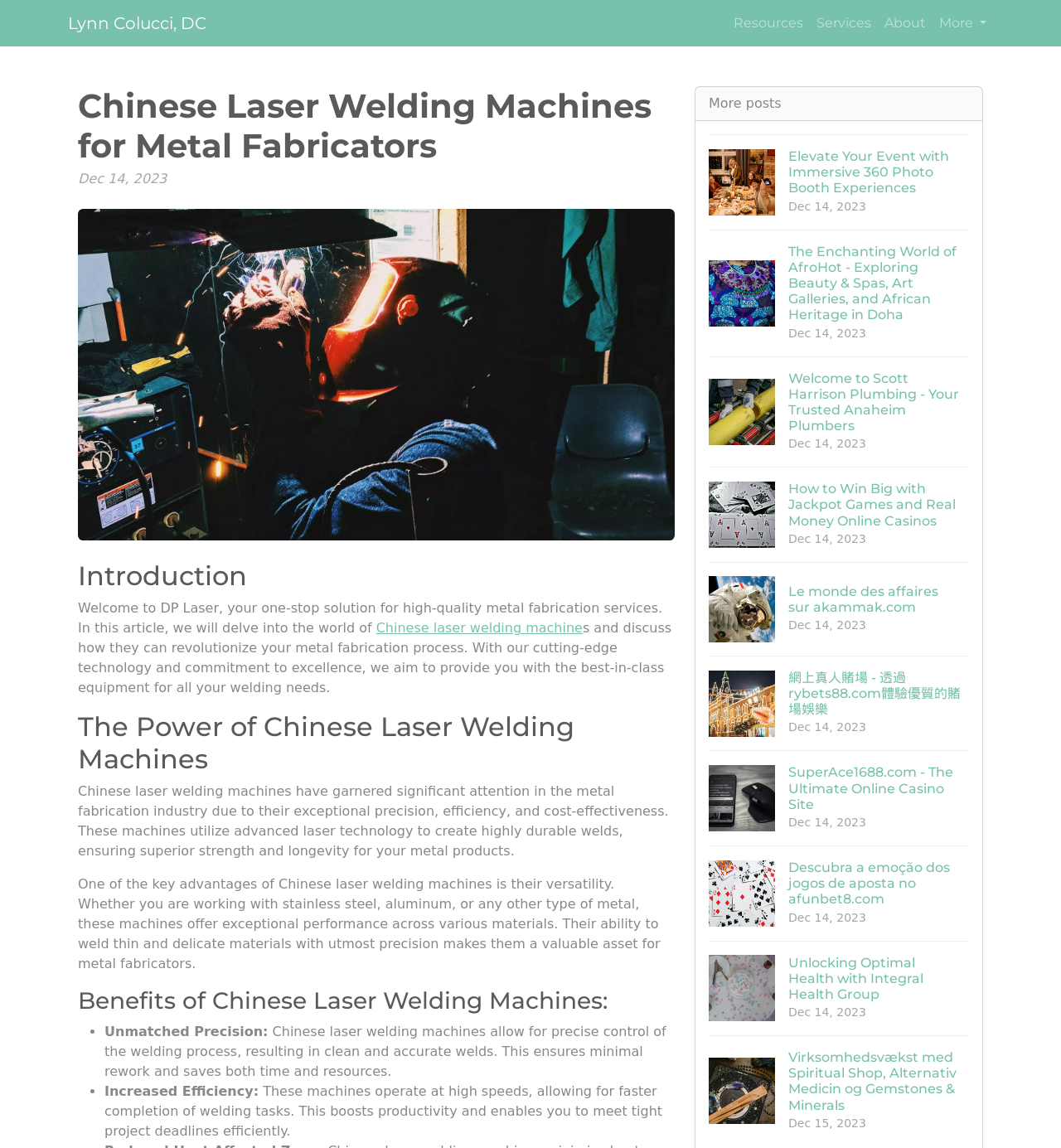Please provide a comprehensive answer to the question based on the screenshot: What is the main topic of this webpage?

Based on the webpage content, the main topic is about Chinese laser welding machines for metal fabrication needs, as indicated by the heading 'Chinese Laser Welding Machines for Metal Fabricators' and the detailed text describing the benefits and features of these machines.